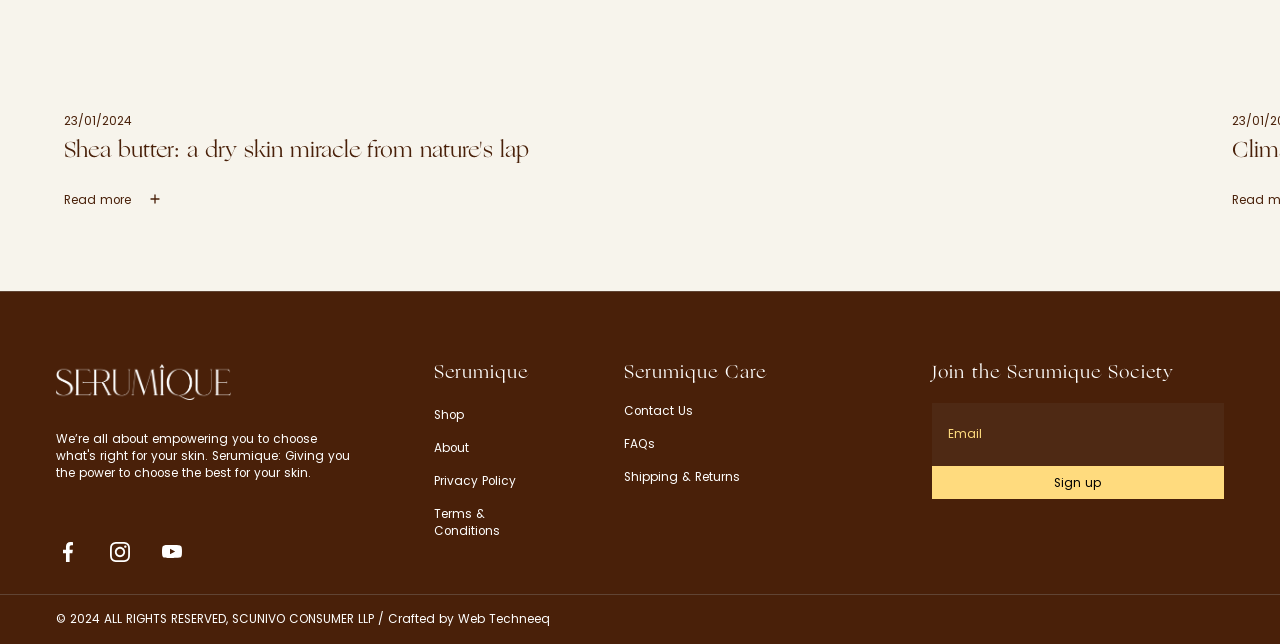What is the name of the company?
Using the image as a reference, give an elaborate response to the question.

The name of the company is 'Serumique', which can be found in the element with the text 'Serumique' and bounding box coordinates [0.339, 0.565, 0.43, 0.595]. This element is a heading, indicating that it is a prominent title on the webpage.